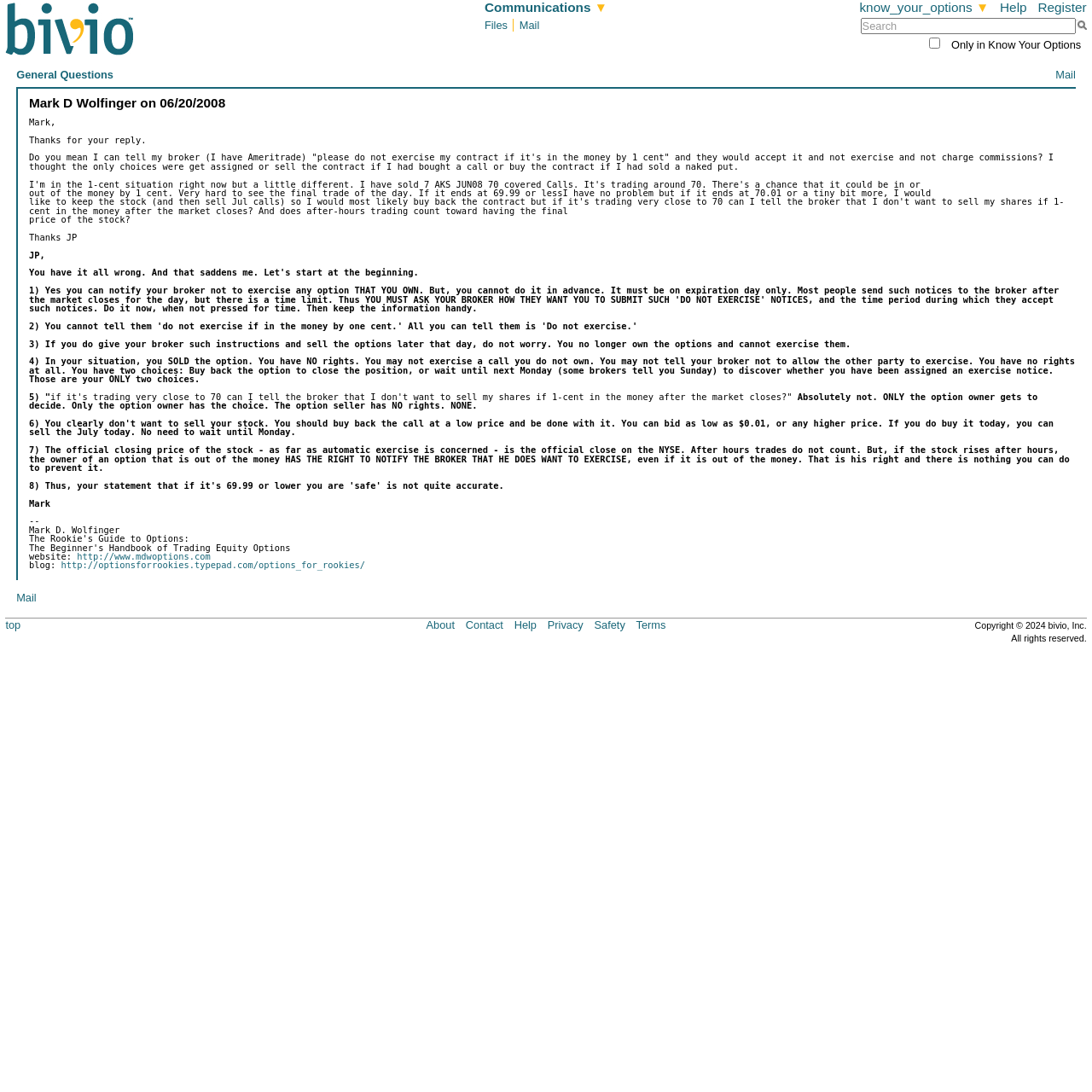Refer to the image and provide an in-depth answer to the question:
What is the author's name?

The author's name is mentioned at the end of the conversation, where it says 'Mark -- Mark D. Wolfinger'.